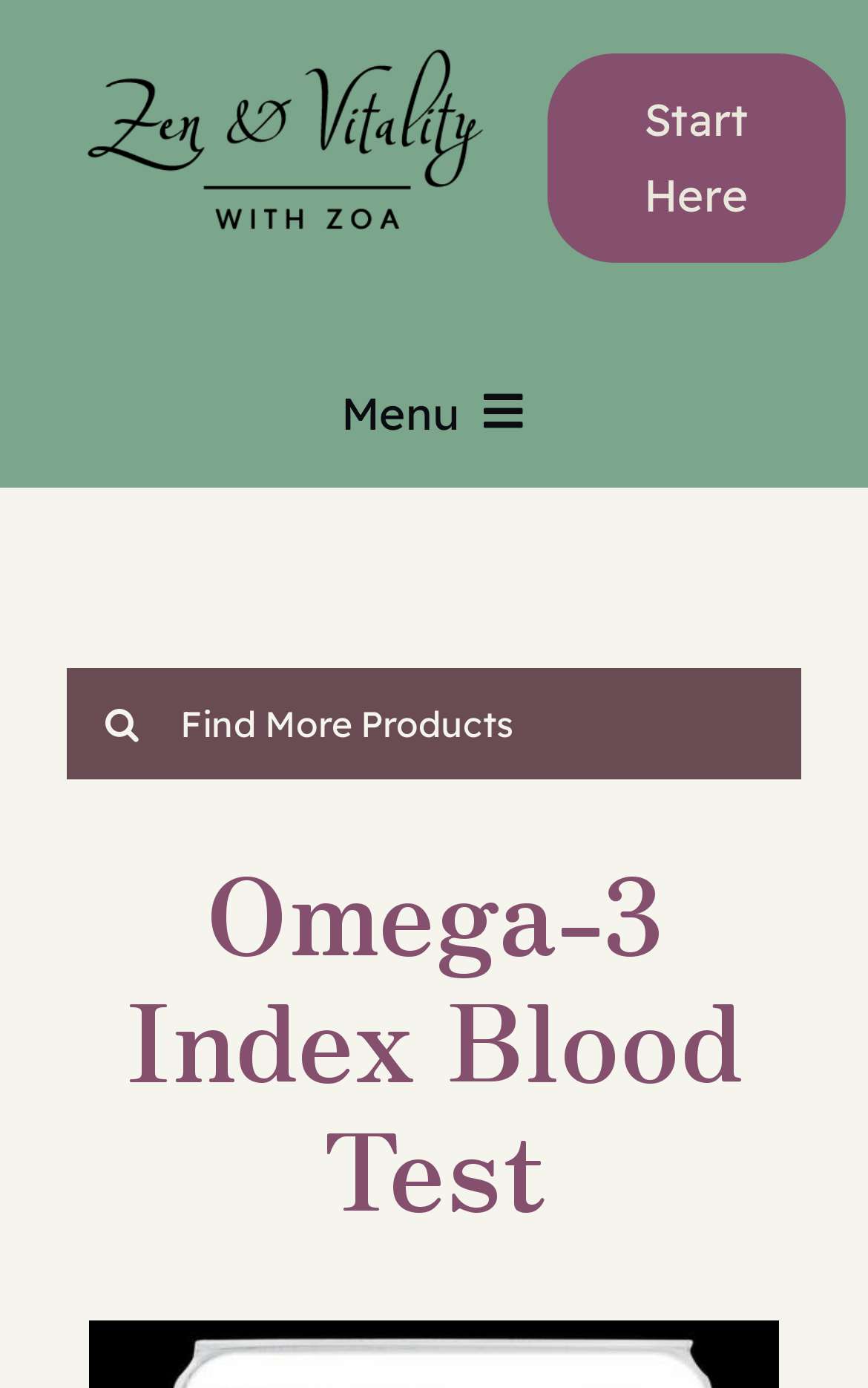Provide the bounding box coordinates of the section that needs to be clicked to accomplish the following instruction: "Visit the Omega 3 index Complete Blood Test page."

[0.103, 0.956, 0.897, 0.988]